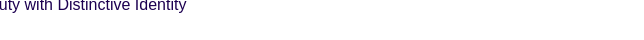What type of attire can lace be used for?
Based on the screenshot, answer the question with a single word or phrase.

Both casual and formal